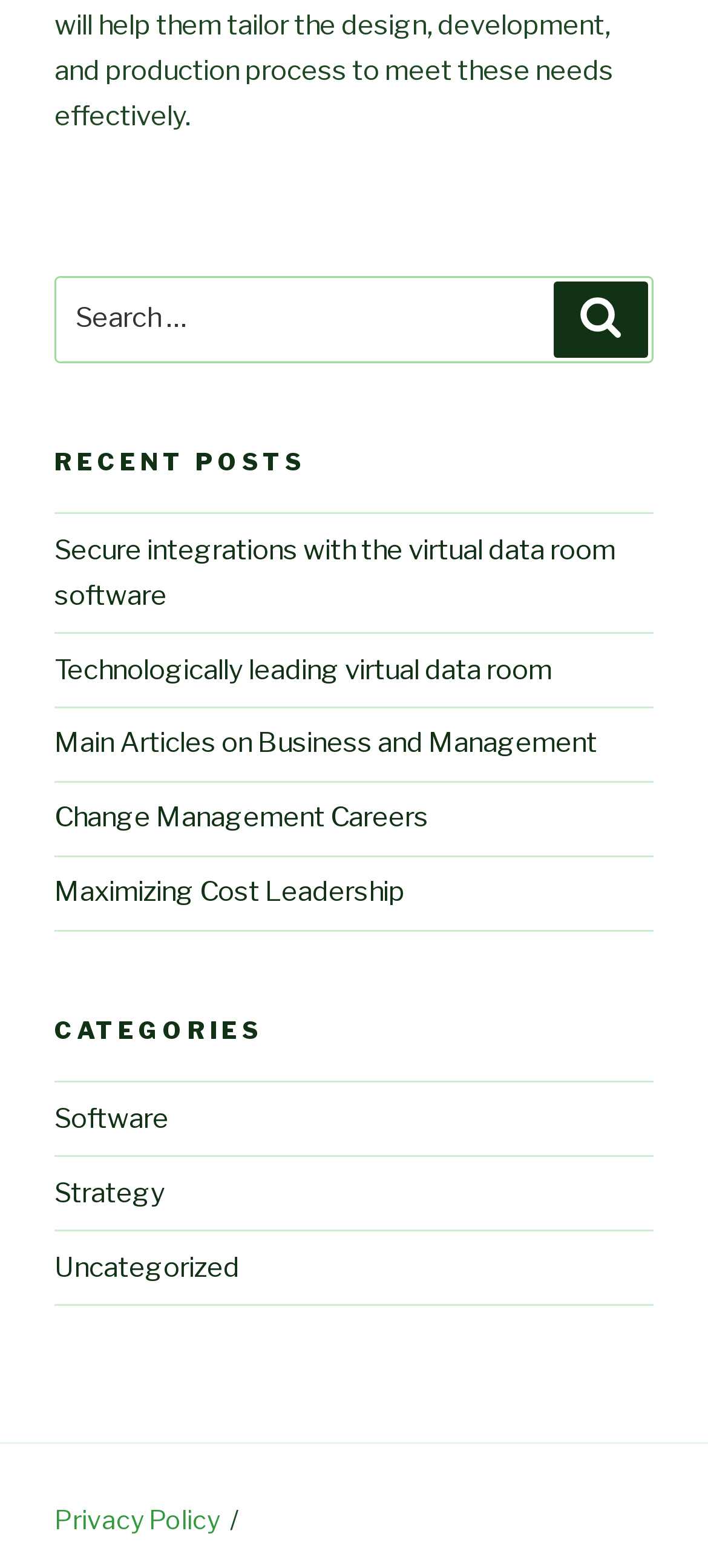Respond to the question below with a single word or phrase: How many categories are listed?

3